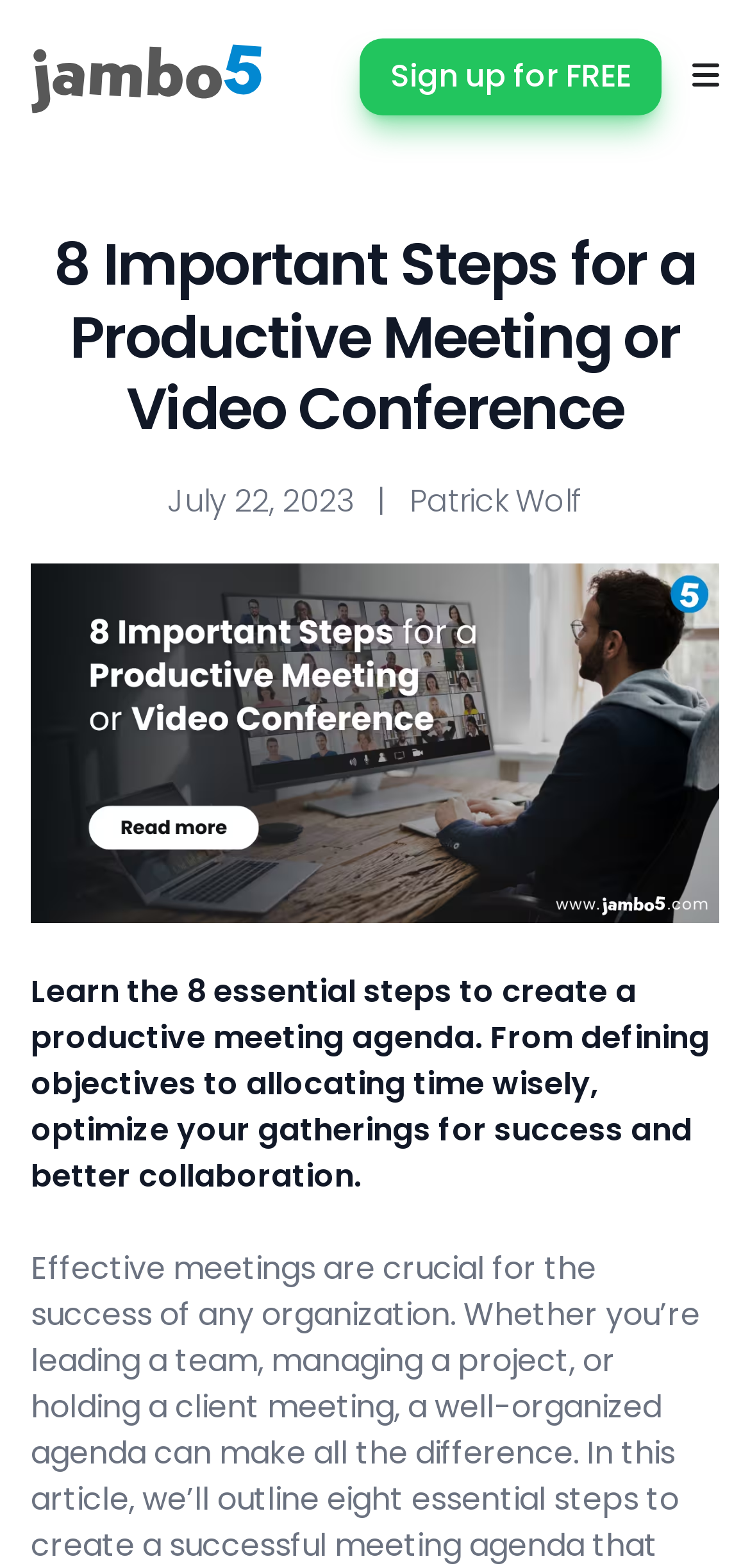What is the logo of the website?
By examining the image, provide a one-word or phrase answer.

Jambo5 Logo